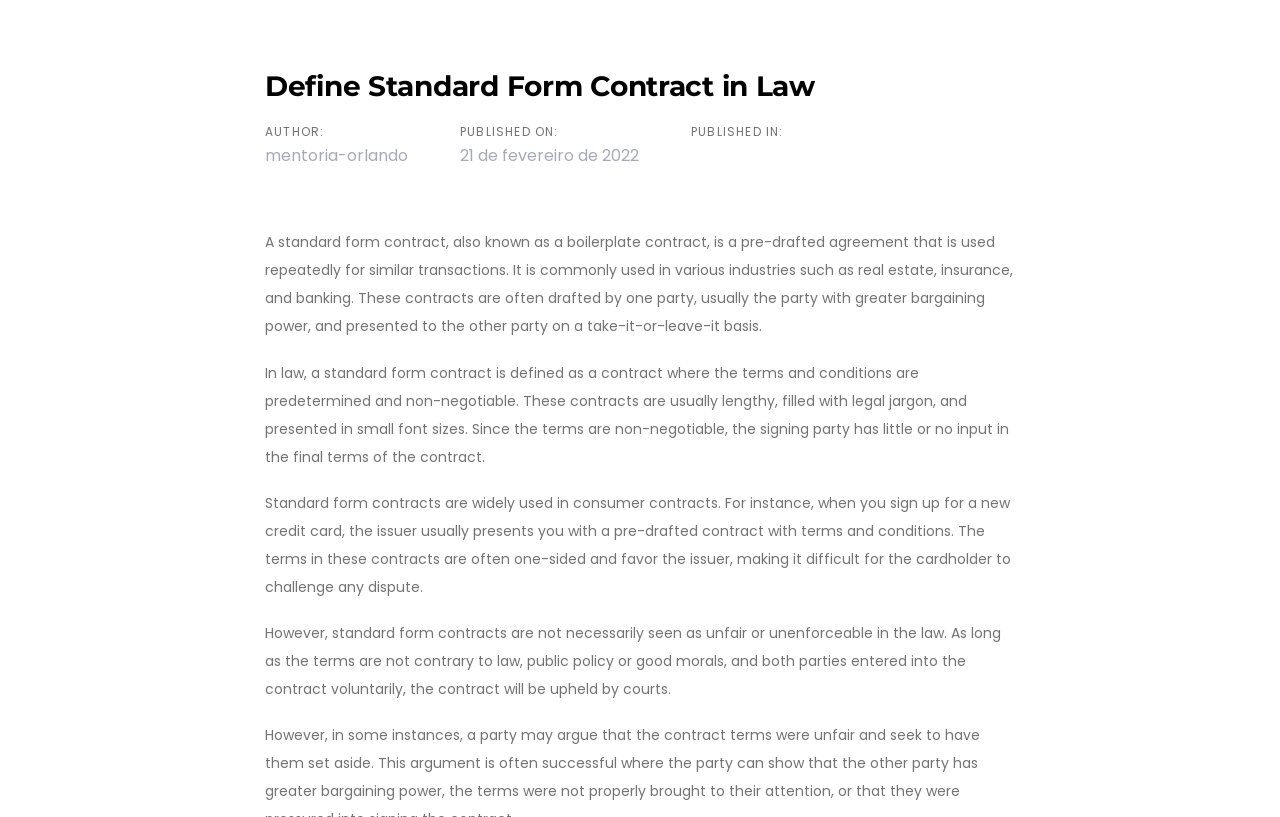Please find and provide the title of the webpage.

Define Standard Form Contract in Law